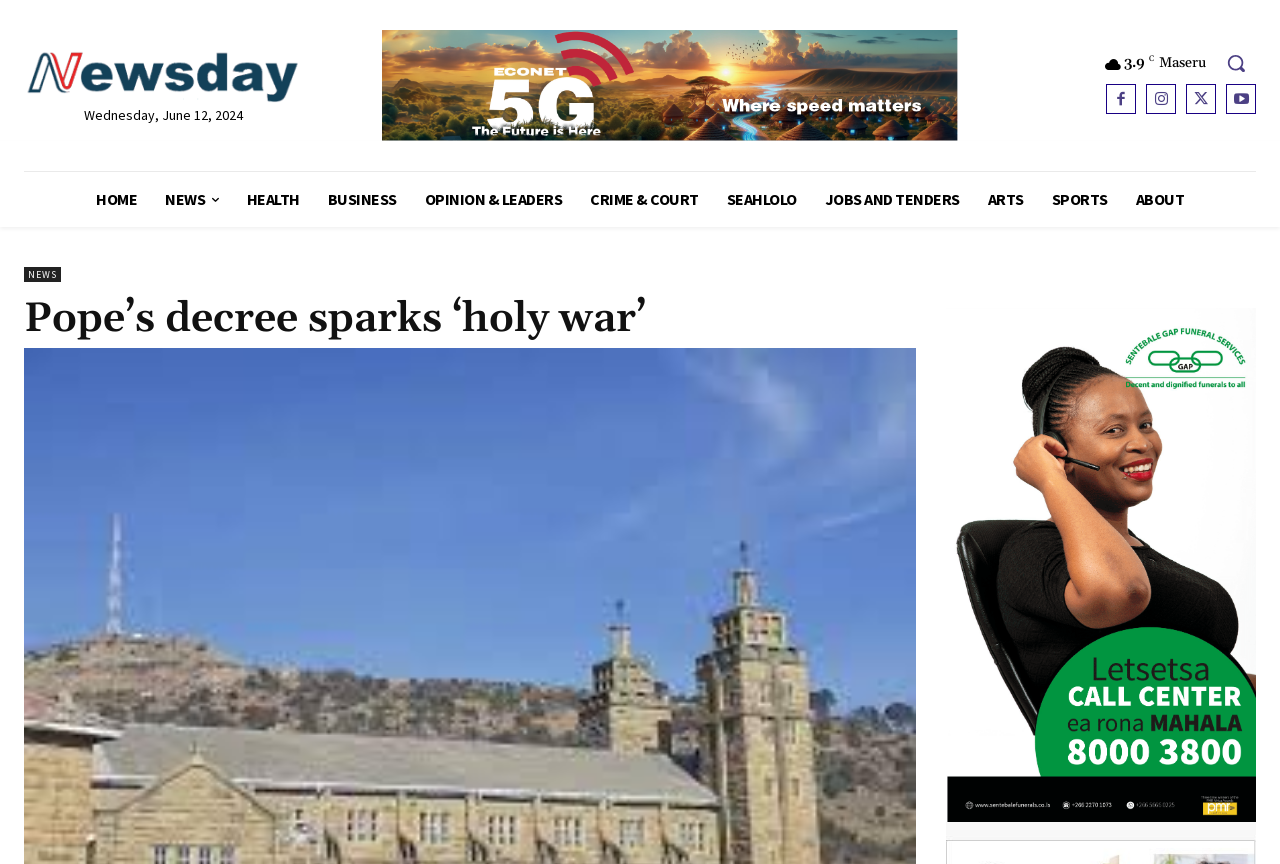What is the location displayed on the webpage?
Could you give a comprehensive explanation in response to this question?

I found the location by looking at the StaticText element with the text 'Maseru' which is located at the top-right corner of the webpage.